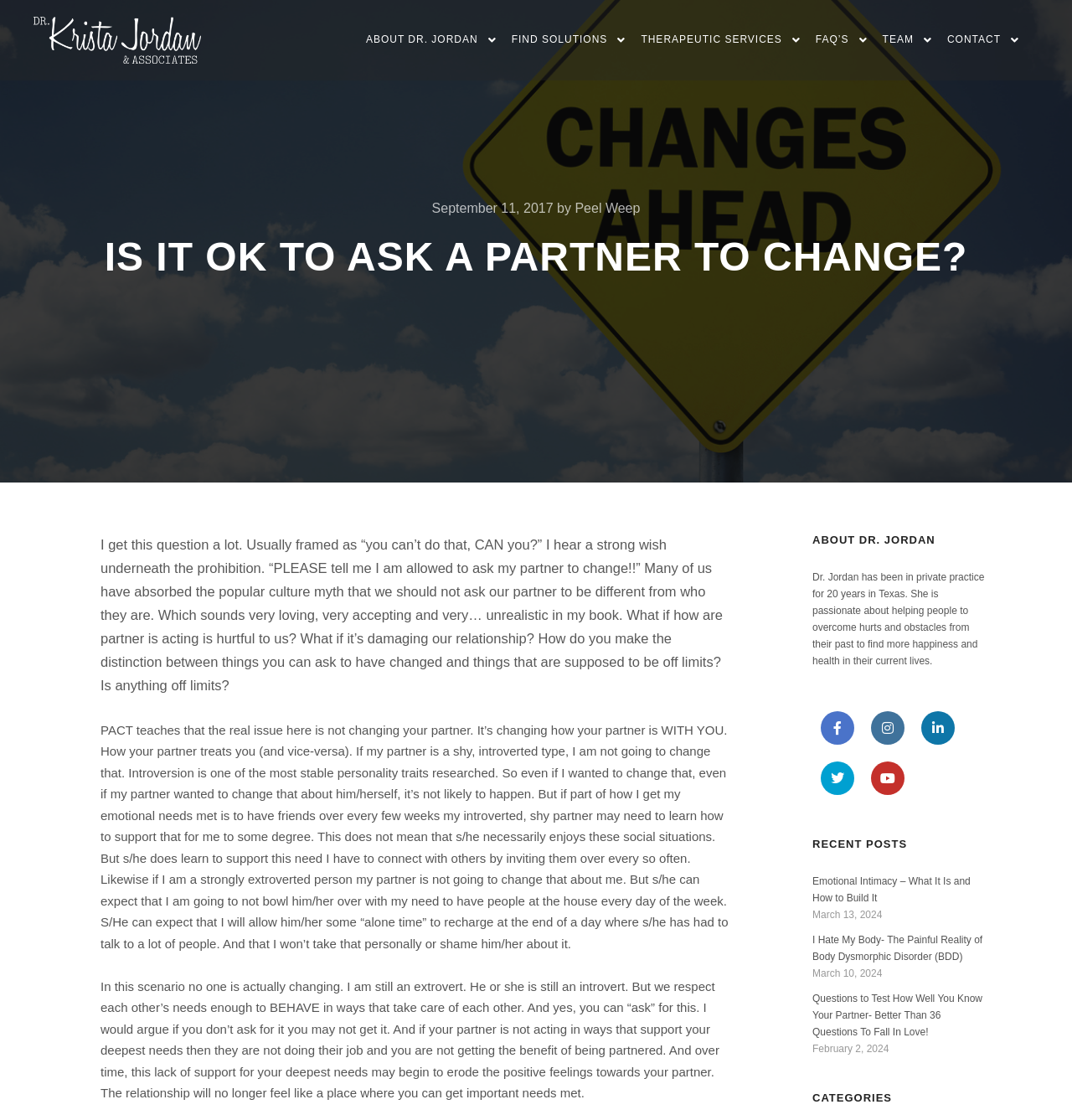Respond to the question below with a single word or phrase: How many social media links are there?

4